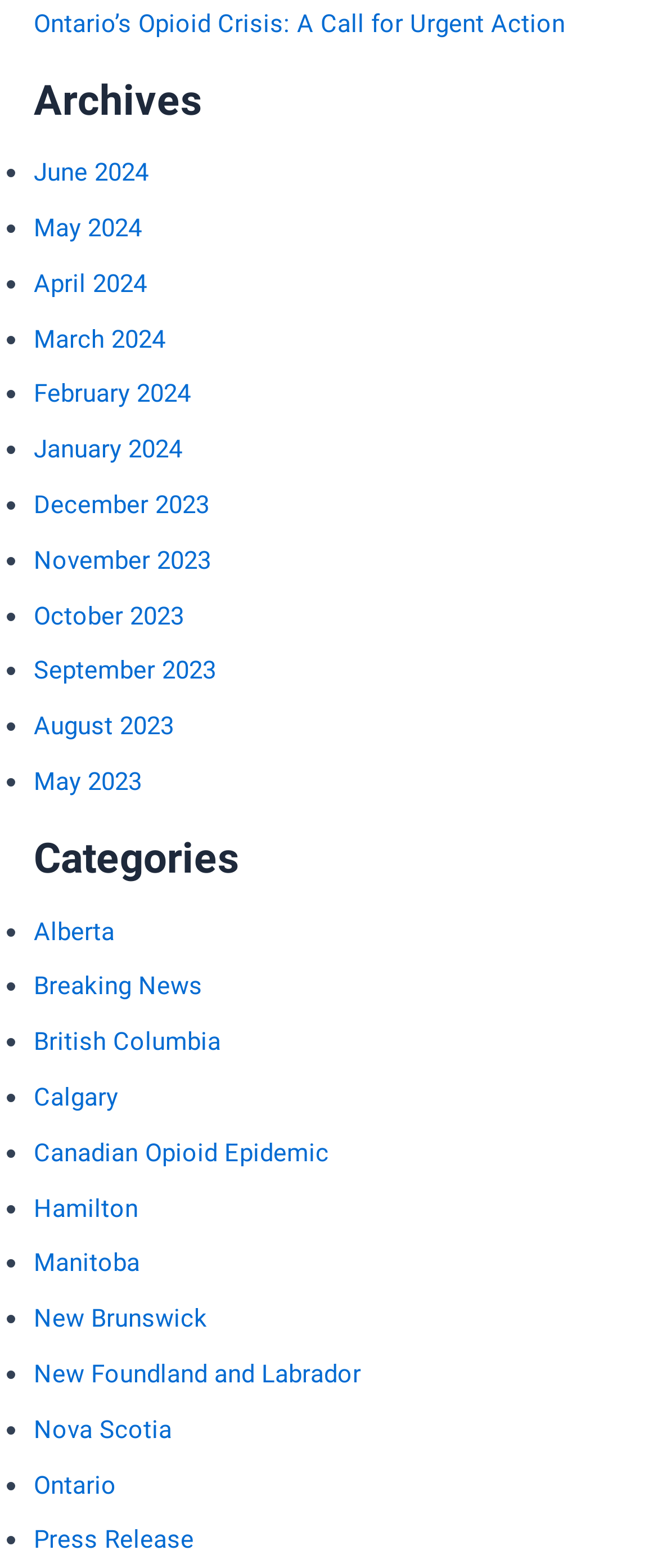Use a single word or phrase to answer the following:
How many links are there in the Categories section?

14